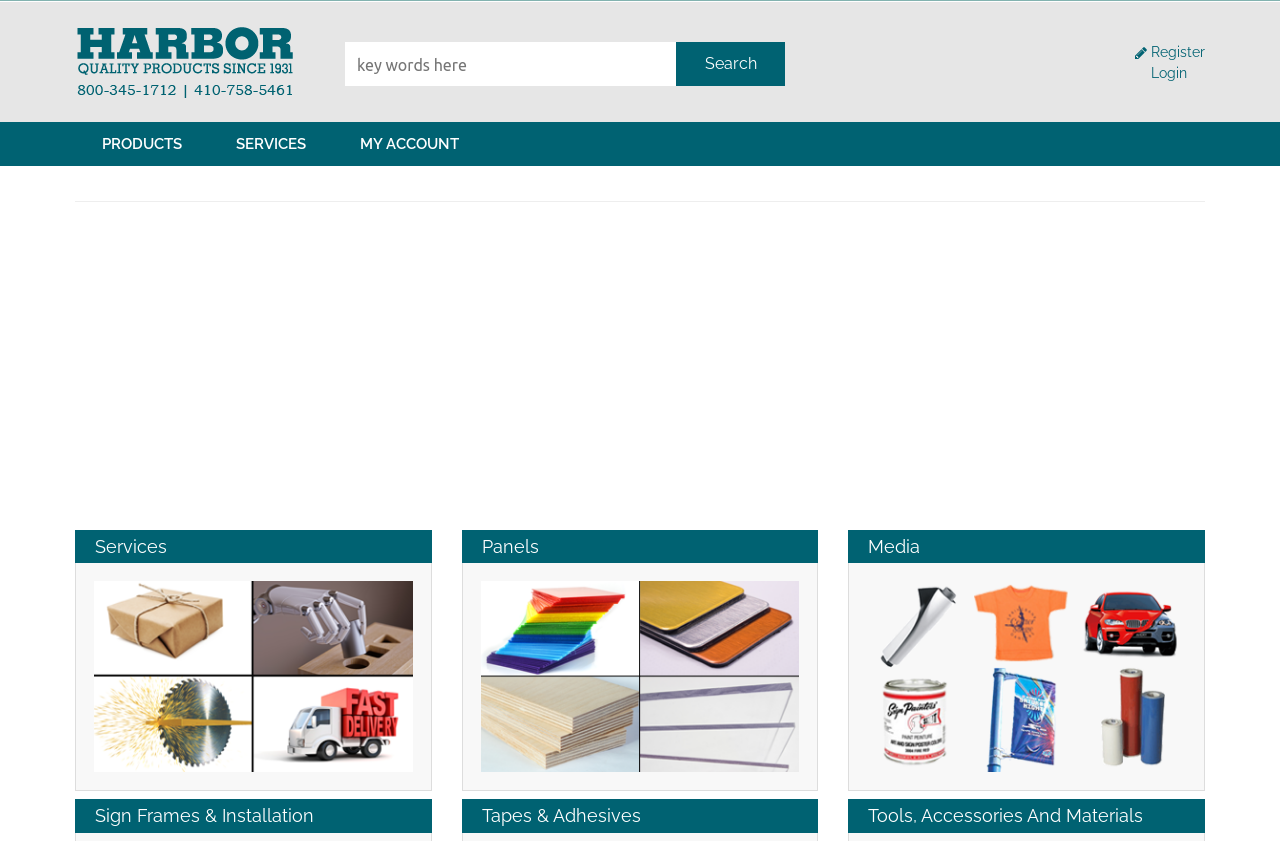Respond with a single word or phrase for the following question: 
How many thumbnail images are displayed?

3